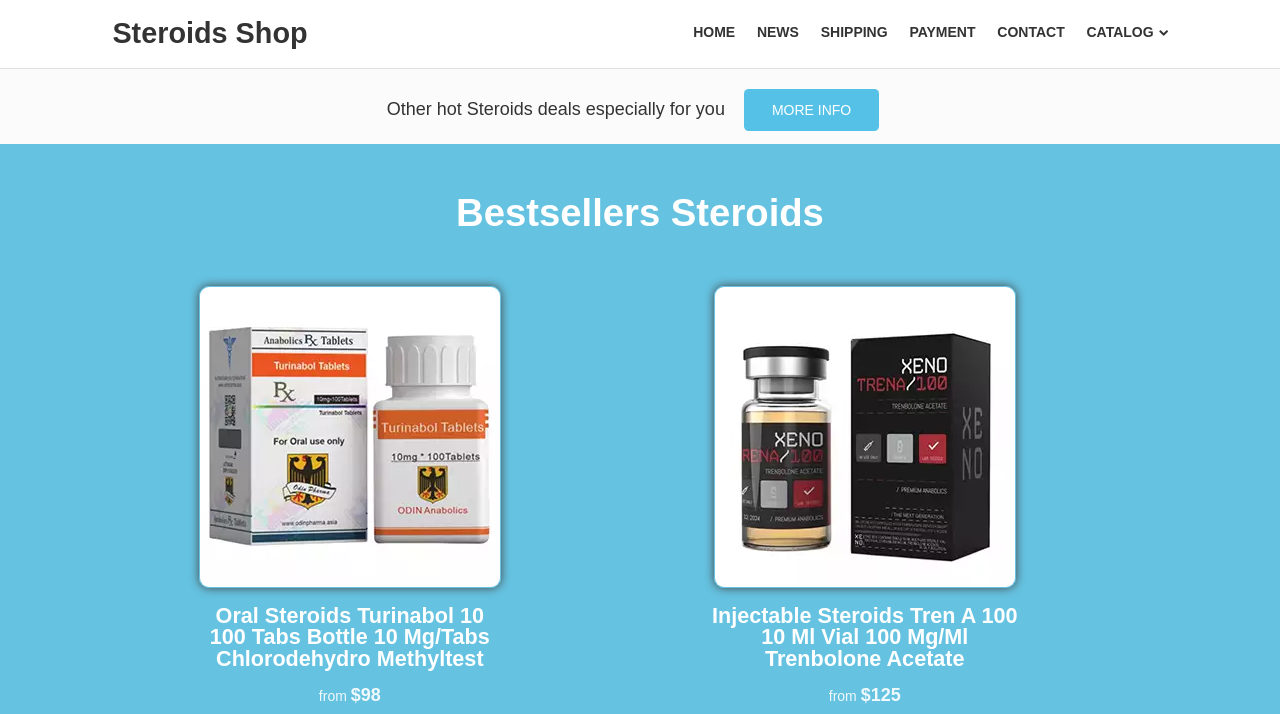Give an extensive and precise description of the webpage.

The webpage is an online steroids shop, with a focus on purchasing Sciroxx Npp steroids. At the top left, there is a link to the "Steroids Shop" and a series of links to other pages, including "HOME", "NEWS", "SHIPPING", "PAYMENT", "CONTACT", and "CATALOG", which are aligned horizontally across the top of the page.

Below the top navigation links, there is a section with a heading "Other hot Steroids deals especially for you" and a link to "MORE INFO". This section is positioned near the top center of the page.

Further down, there is a heading "Bestsellers Steroids" that spans the width of the page. Below this heading, there are two product listings, each with an image, a heading, and pricing information. The first product is "Oral Steroids Turinabol 10" with a price of $98, and the second product is "Injectable Steroids Tren A 100" with a price of $125. The product listings are positioned side by side, with the first product on the left and the second product on the right. The images of the products are large and take up most of the vertical space on the page.